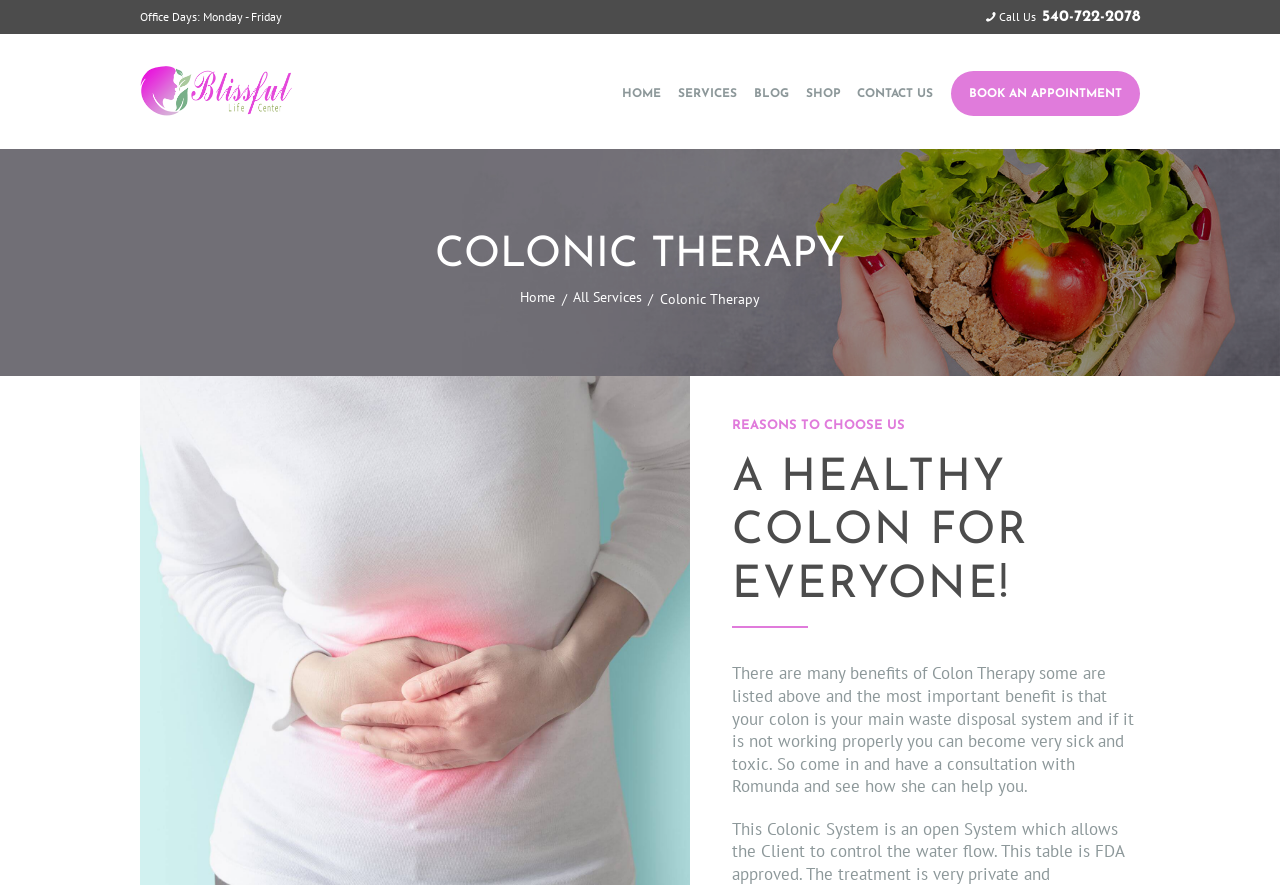From the given element description: "Home", find the bounding box for the UI element. Provide the coordinates as four float numbers between 0 and 1, in the order [left, top, right, bottom].

[0.0, 0.376, 0.055, 0.575]